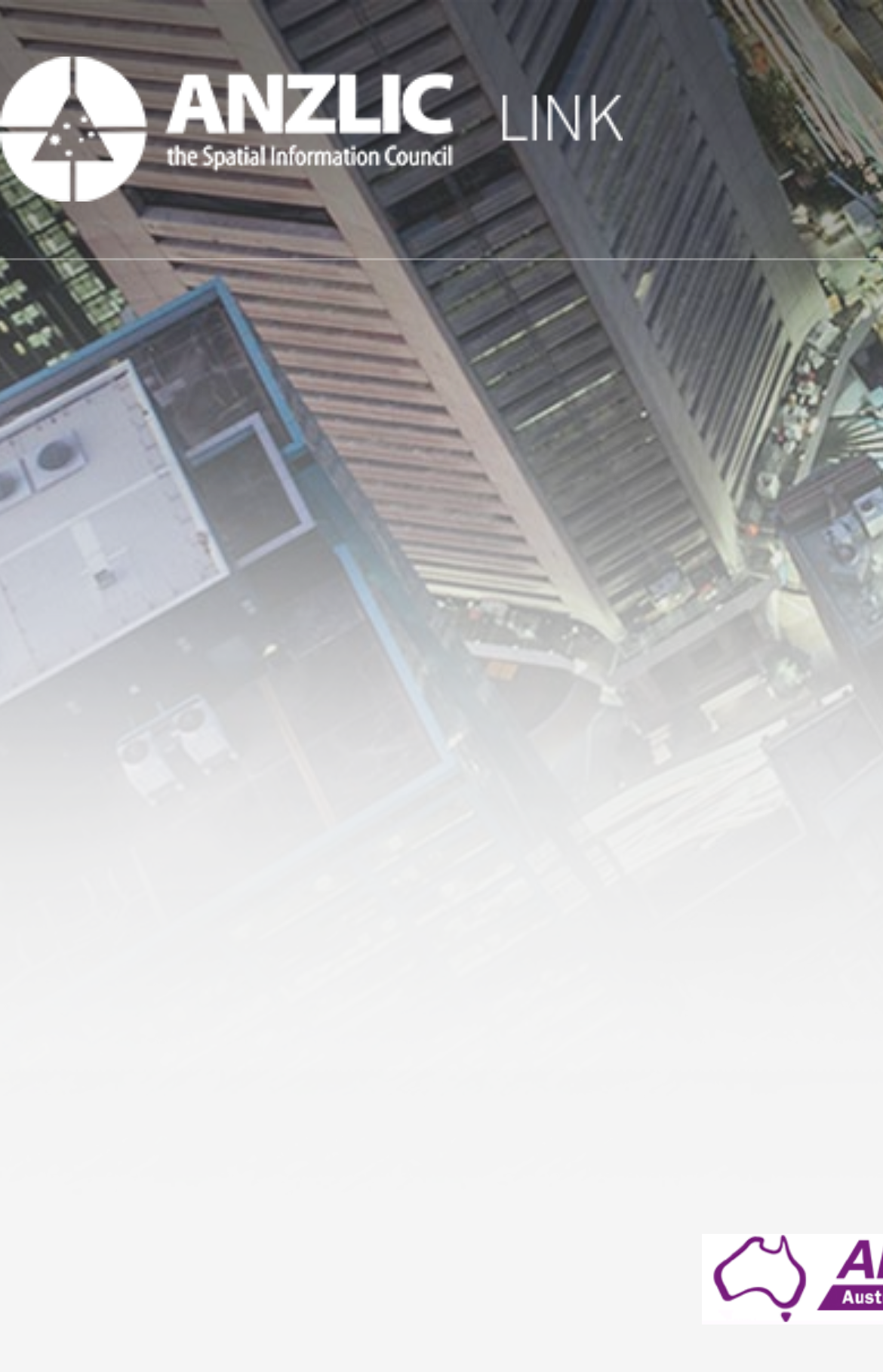Extract the primary headline from the webpage and present its text.

THE LOCATION INFORMATION KNOWLEDGE PLATFORM